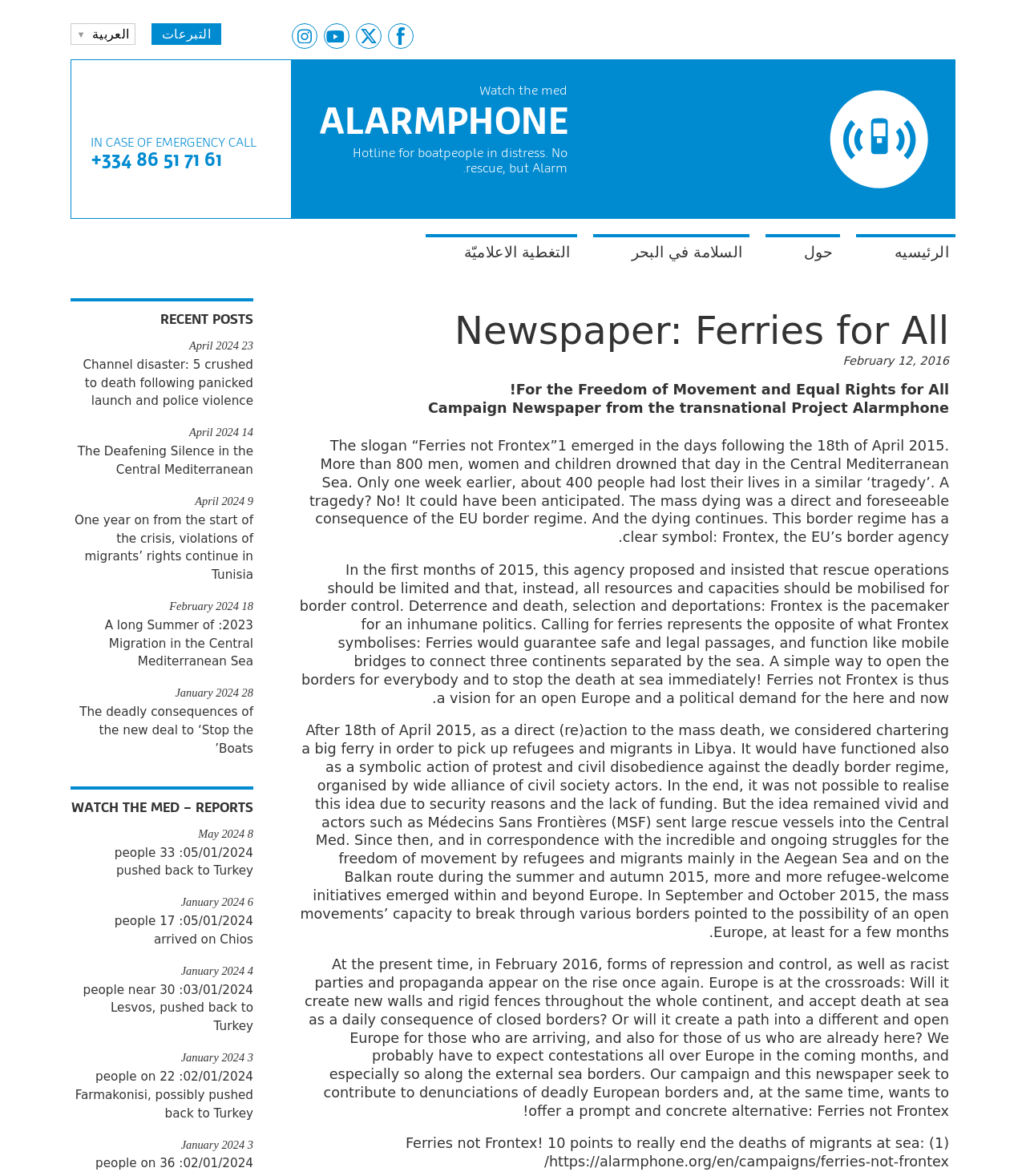Please identify the bounding box coordinates of the element that needs to be clicked to perform the following instruction: "Read the latest news on Channel disaster".

[0.081, 0.304, 0.247, 0.347]